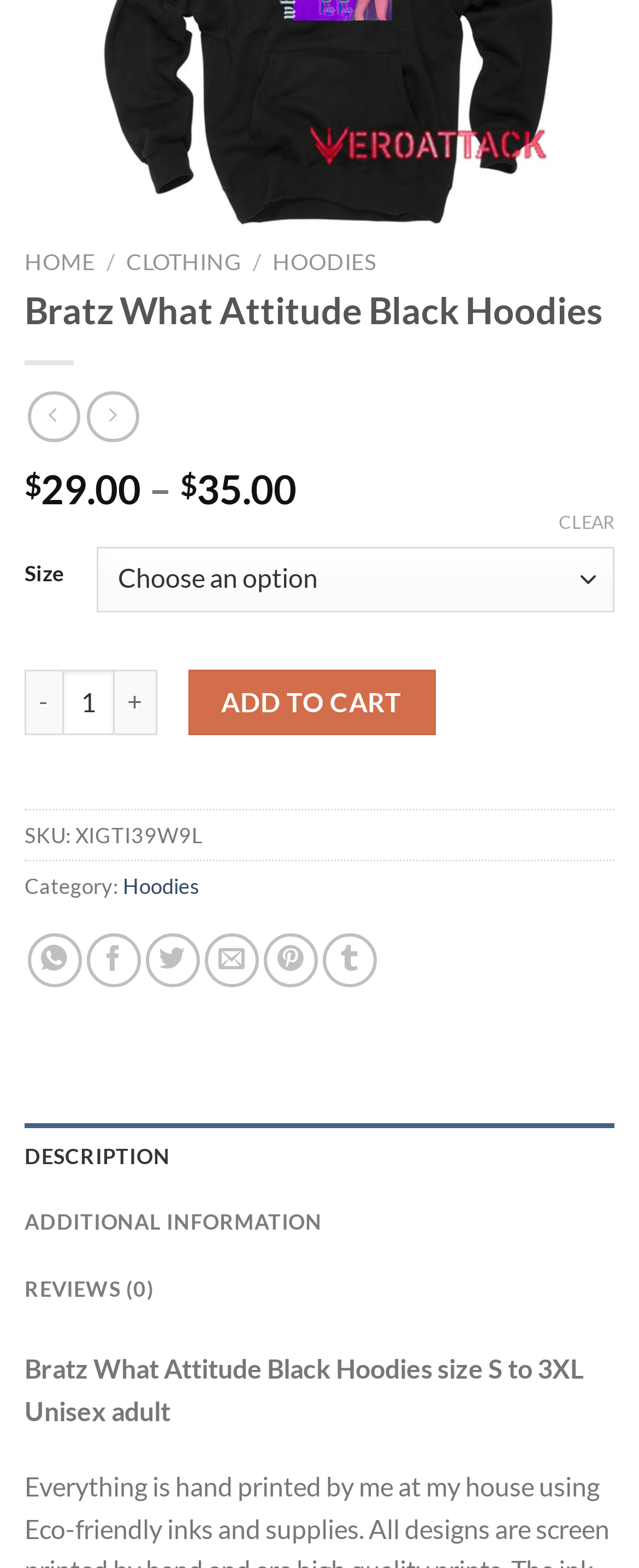Given the description of a UI element: "Additional information", identify the bounding box coordinates of the matching element in the webpage screenshot.

[0.038, 0.758, 0.962, 0.801]